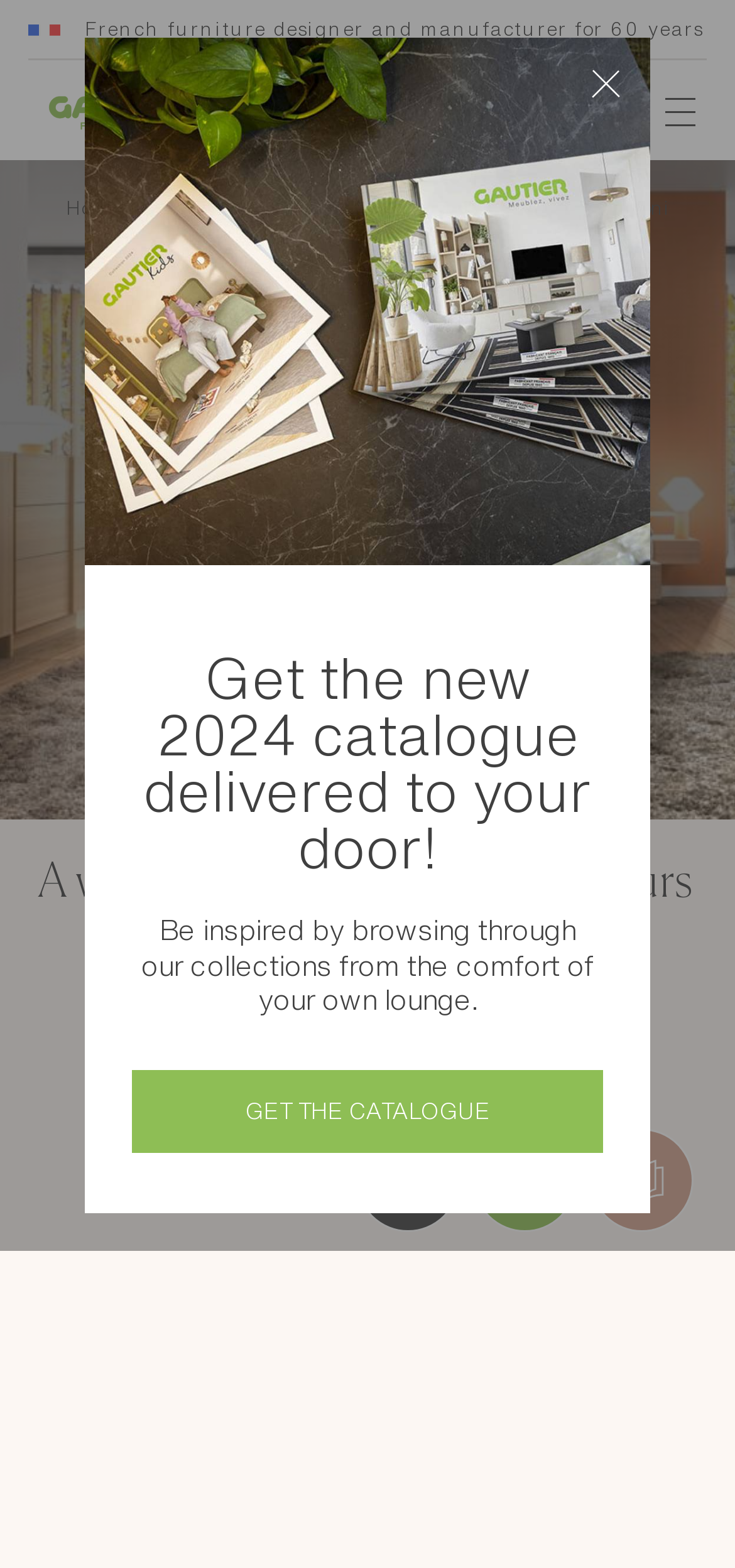What is the theme of the bedroom?
Please provide a single word or phrase as your answer based on the screenshot.

Natural colours